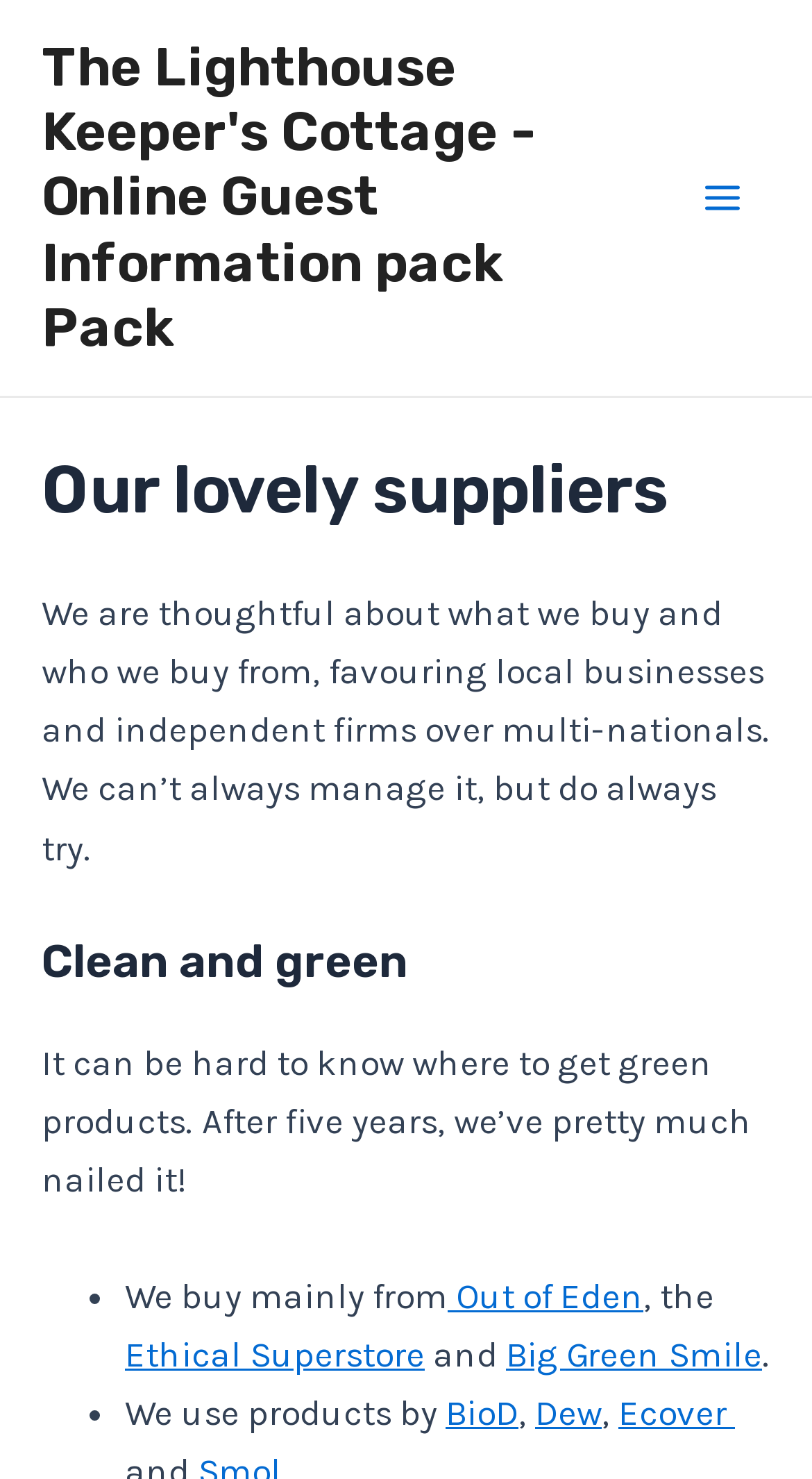Determine the coordinates of the bounding box that should be clicked to complete the instruction: "Visit 'The Lighthouse Keeper's Cottage - Online Guest Information pack Pack'". The coordinates should be represented by four float numbers between 0 and 1: [left, top, right, bottom].

[0.051, 0.024, 0.662, 0.243]